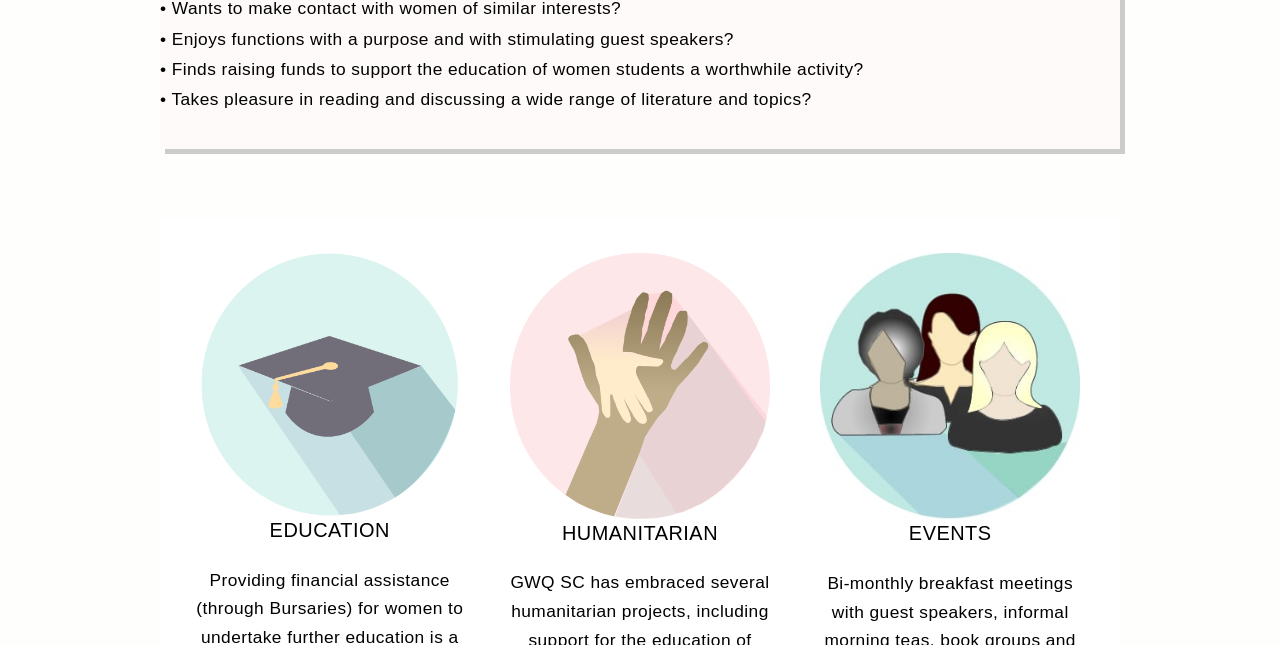How many categories are listed?
Utilize the image to construct a detailed and well-explained answer.

There are three categories listed, namely 'EDUCATION', 'HUMANITARIAN', and 'EVENTS', which are indicated by the HeaderAsNonLandmark elements with IDs 390, 394, and 398 respectively.